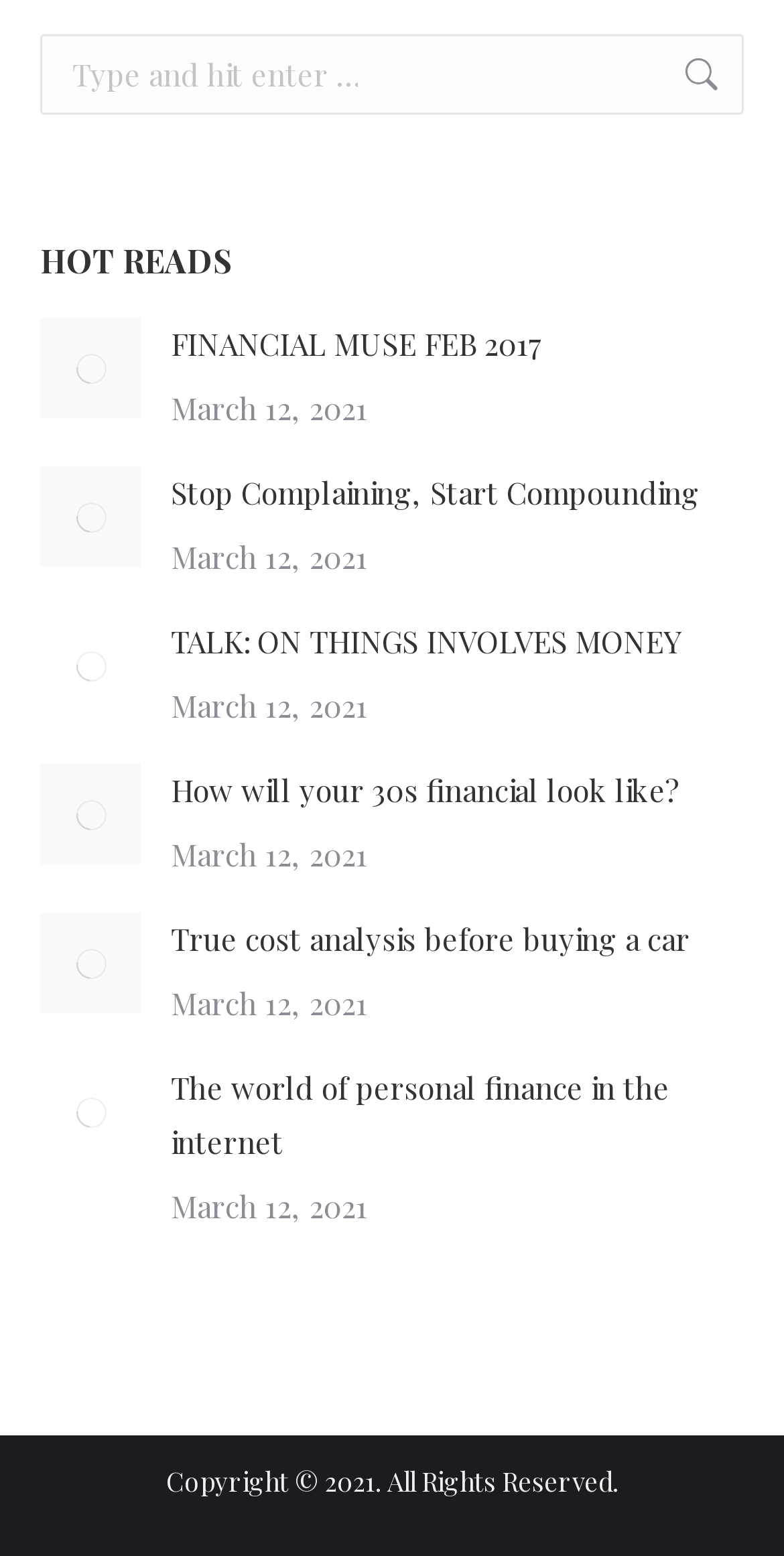Identify the bounding box coordinates of the section that should be clicked to achieve the task described: "Search for something".

[0.051, 0.022, 0.949, 0.074]